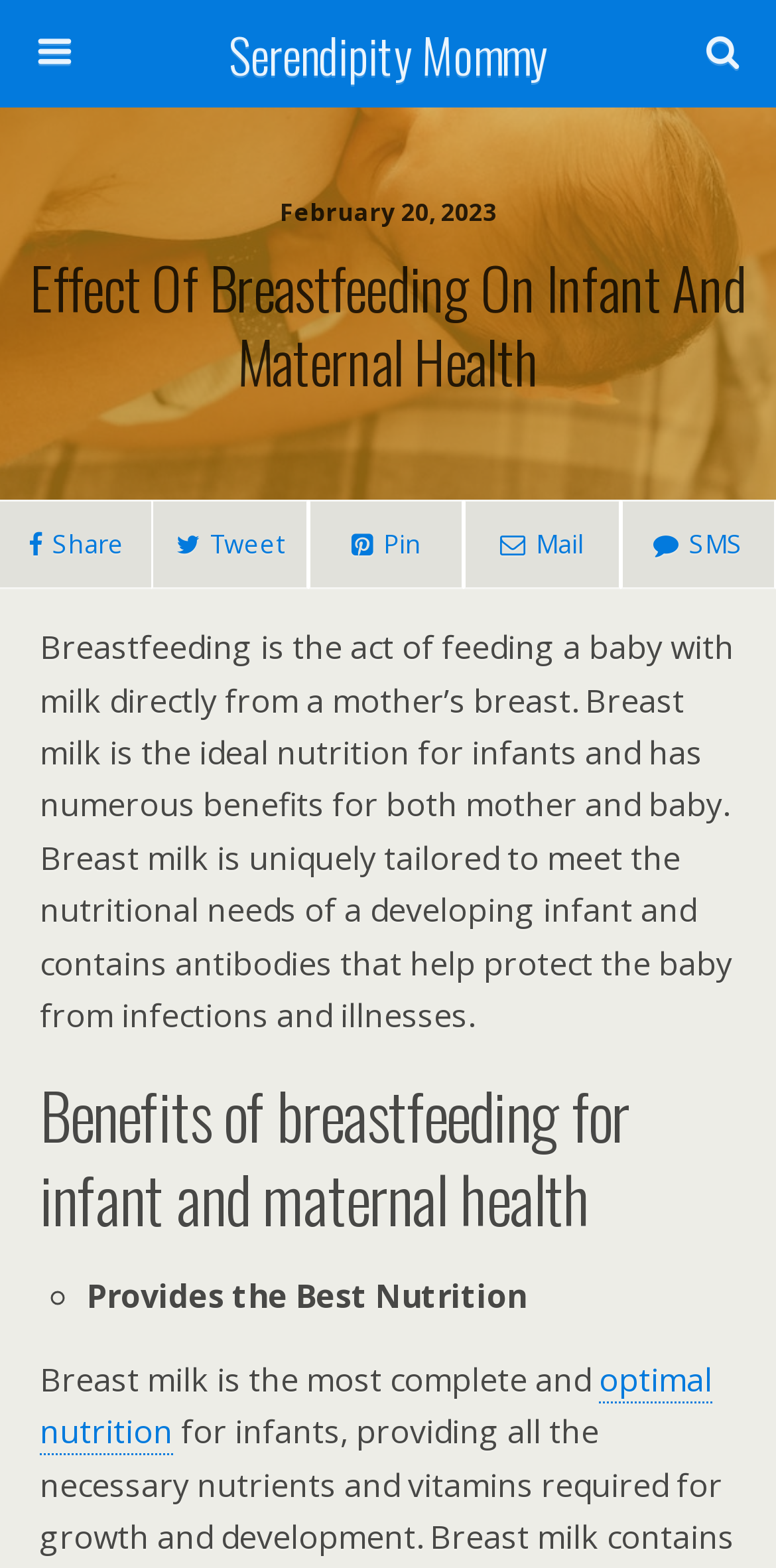What is the purpose of breast milk?
Based on the screenshot, respond with a single word or phrase.

Protect the baby from infections and illnesses